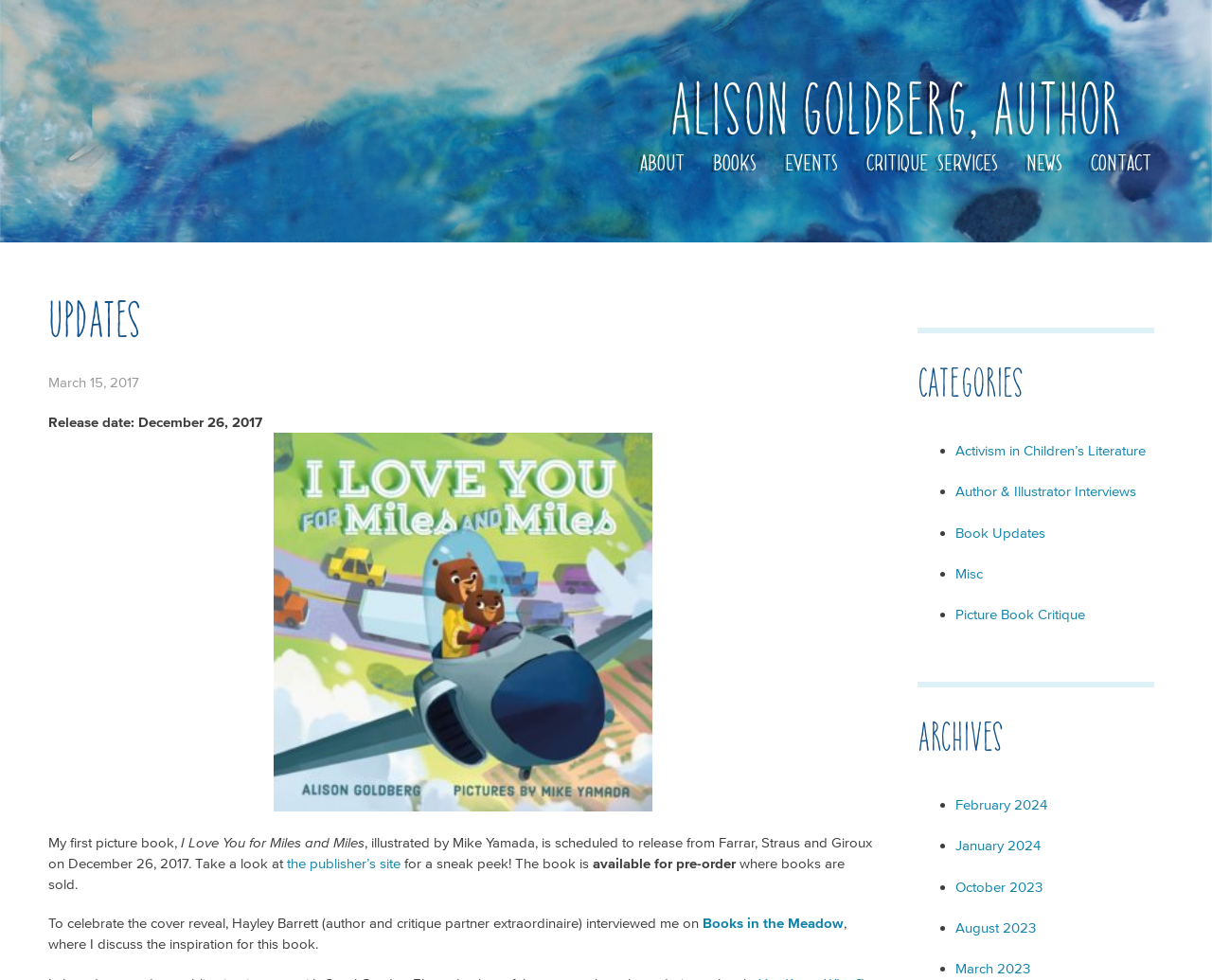Find the main header of the webpage and produce its text content.

Alison Goldberg, Author